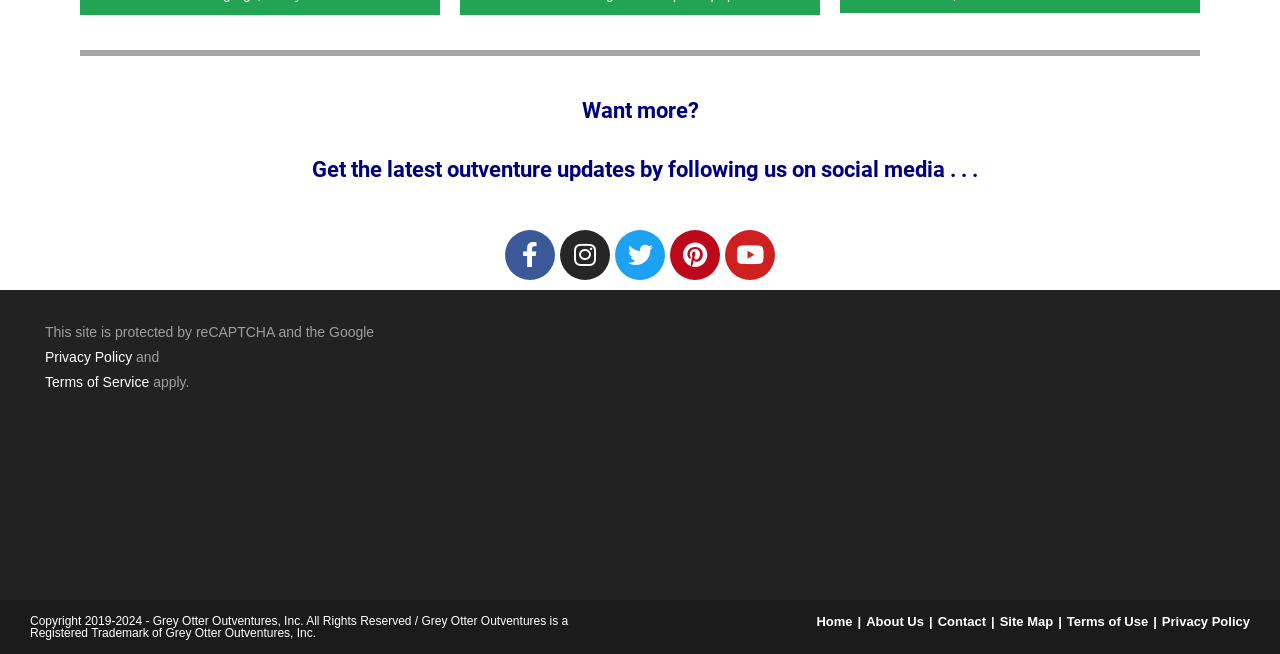What is the name of the company that owns the Grey Otter Outventures trademark?
Examine the screenshot and reply with a single word or phrase.

Grey Otter Outventures, Inc.